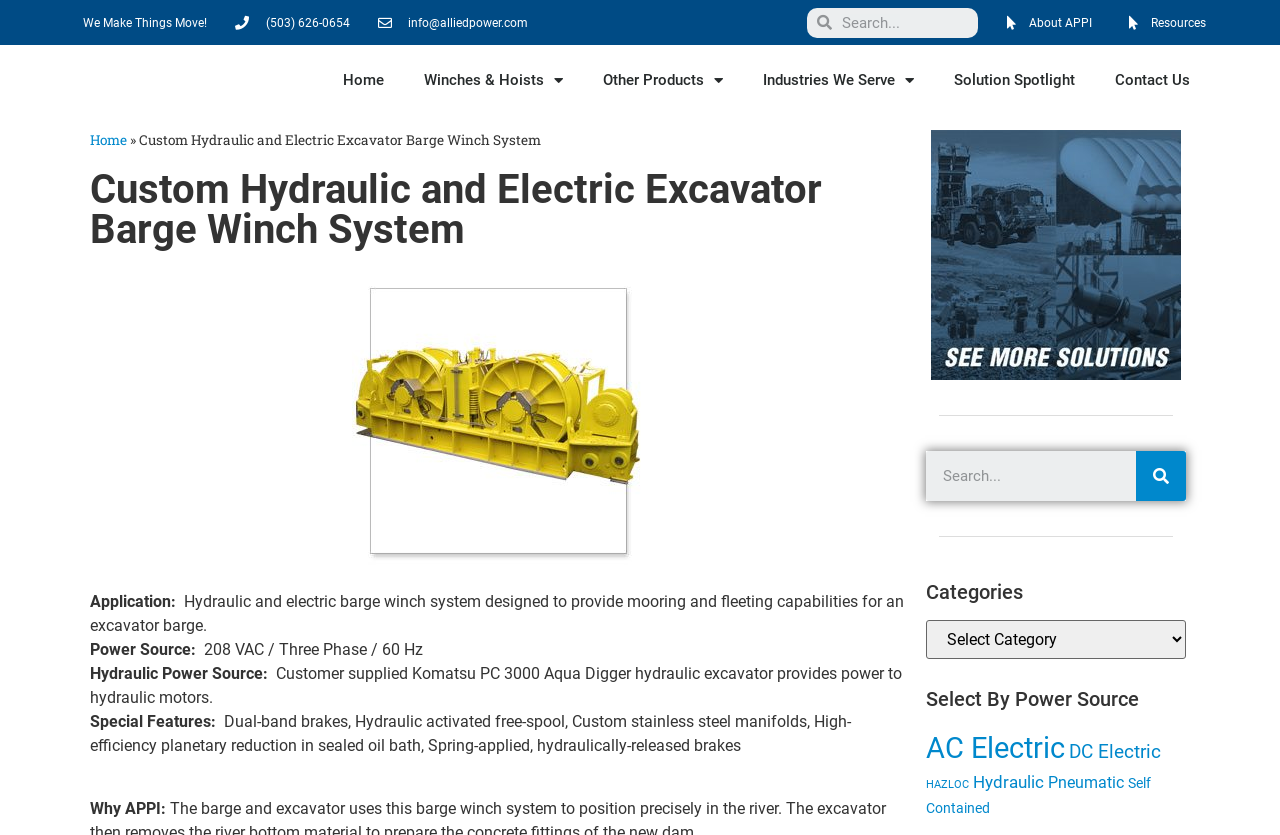Provide a one-word or short-phrase answer to the question:
What is the special feature of the barge winch system?

Dual-band brakes